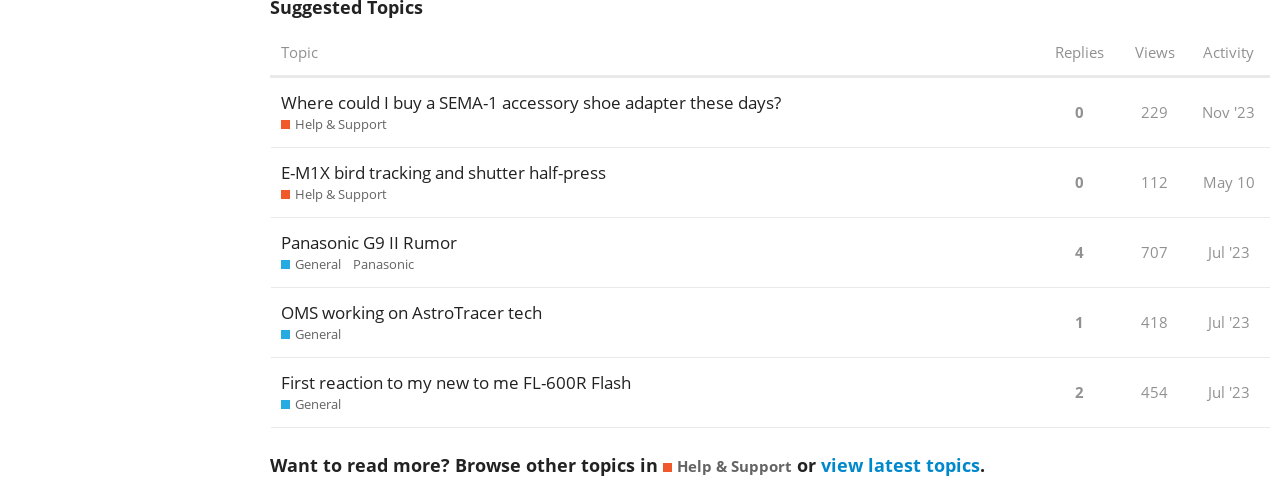Give a one-word or short phrase answer to this question: 
What is the category of the second topic?

Help & Support